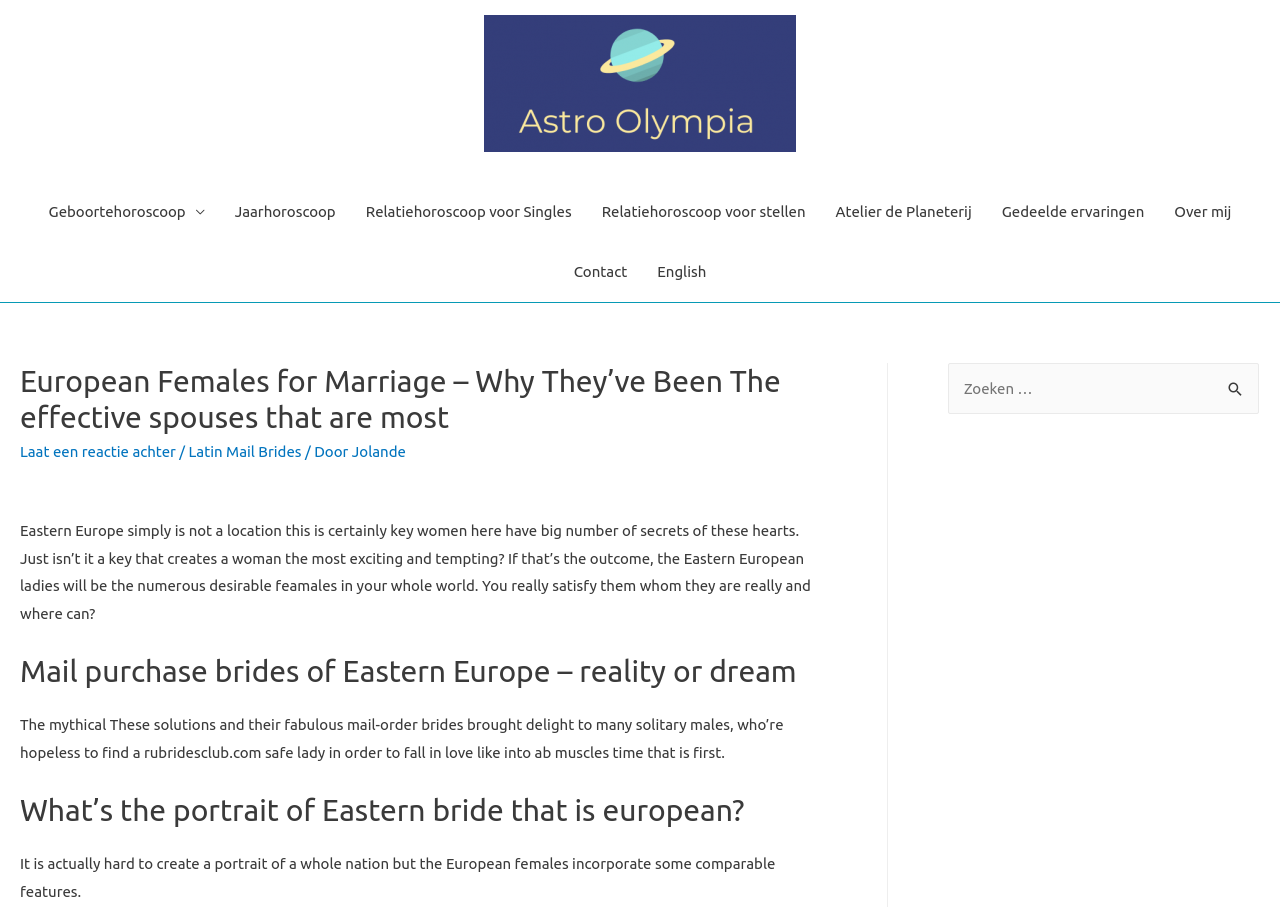What is the author's name?
Give a one-word or short phrase answer based on the image.

Jolande